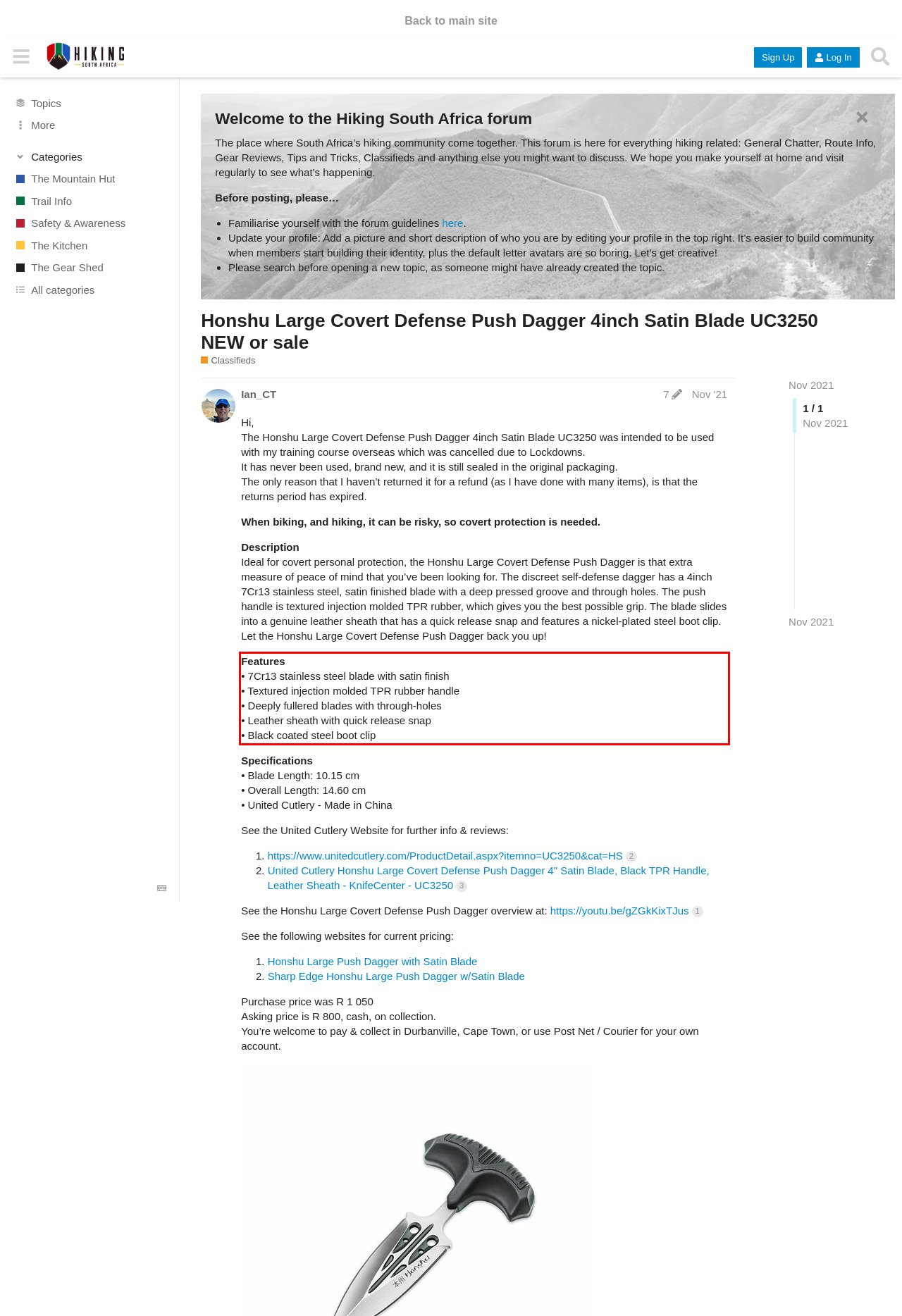You are provided with a webpage screenshot that includes a red rectangle bounding box. Extract the text content from within the bounding box using OCR.

Features • 7Cr13 stainless steel blade with satin finish • Textured injection molded TPR rubber handle • Deeply fullered blades with through-holes • Leather sheath with quick release snap • Black coated steel boot clip